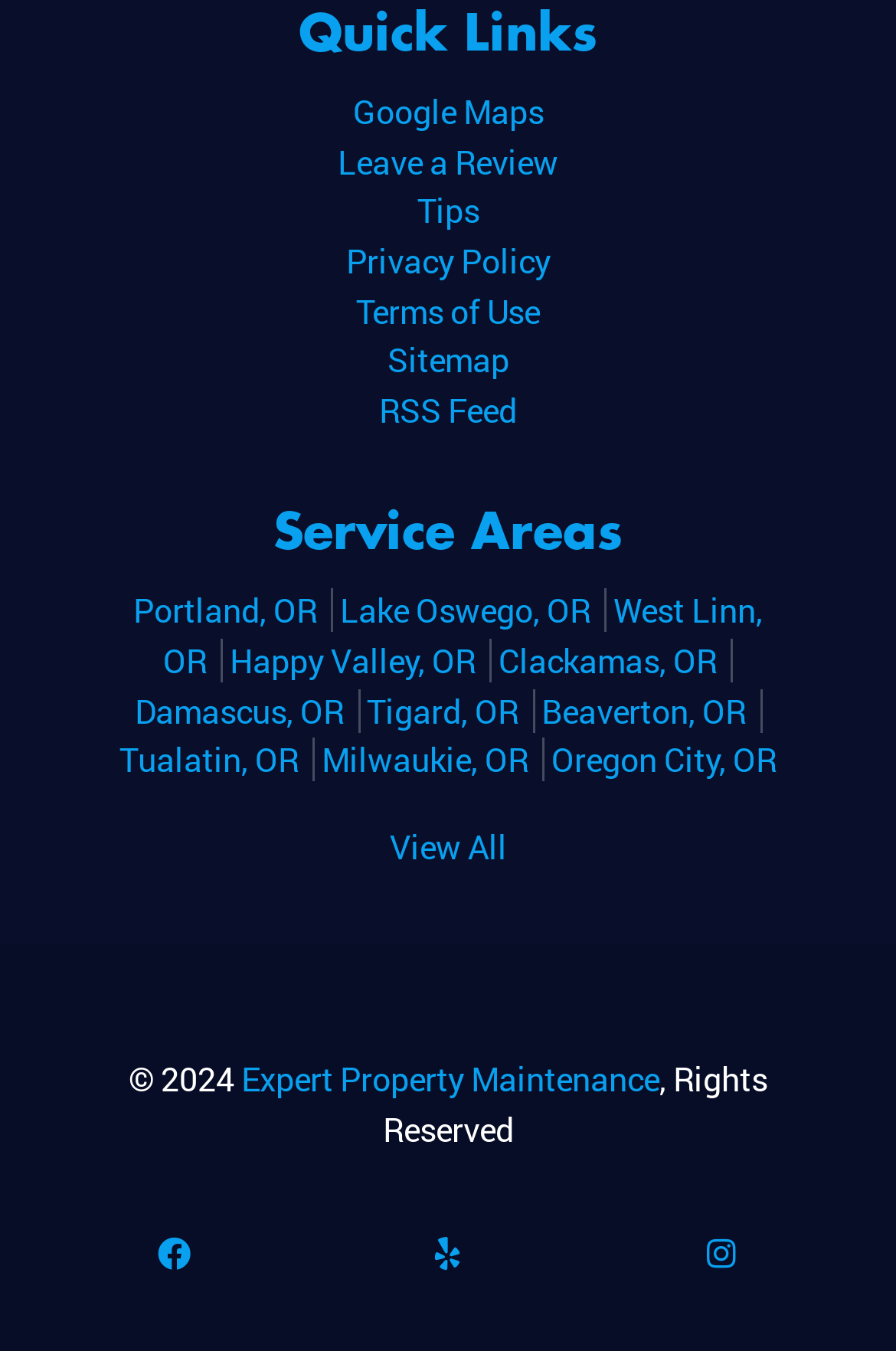Please identify the bounding box coordinates of the clickable region that I should interact with to perform the following instruction: "visit the third link". The coordinates should be expressed as four float numbers between 0 and 1, i.e., [left, top, right, bottom].

None